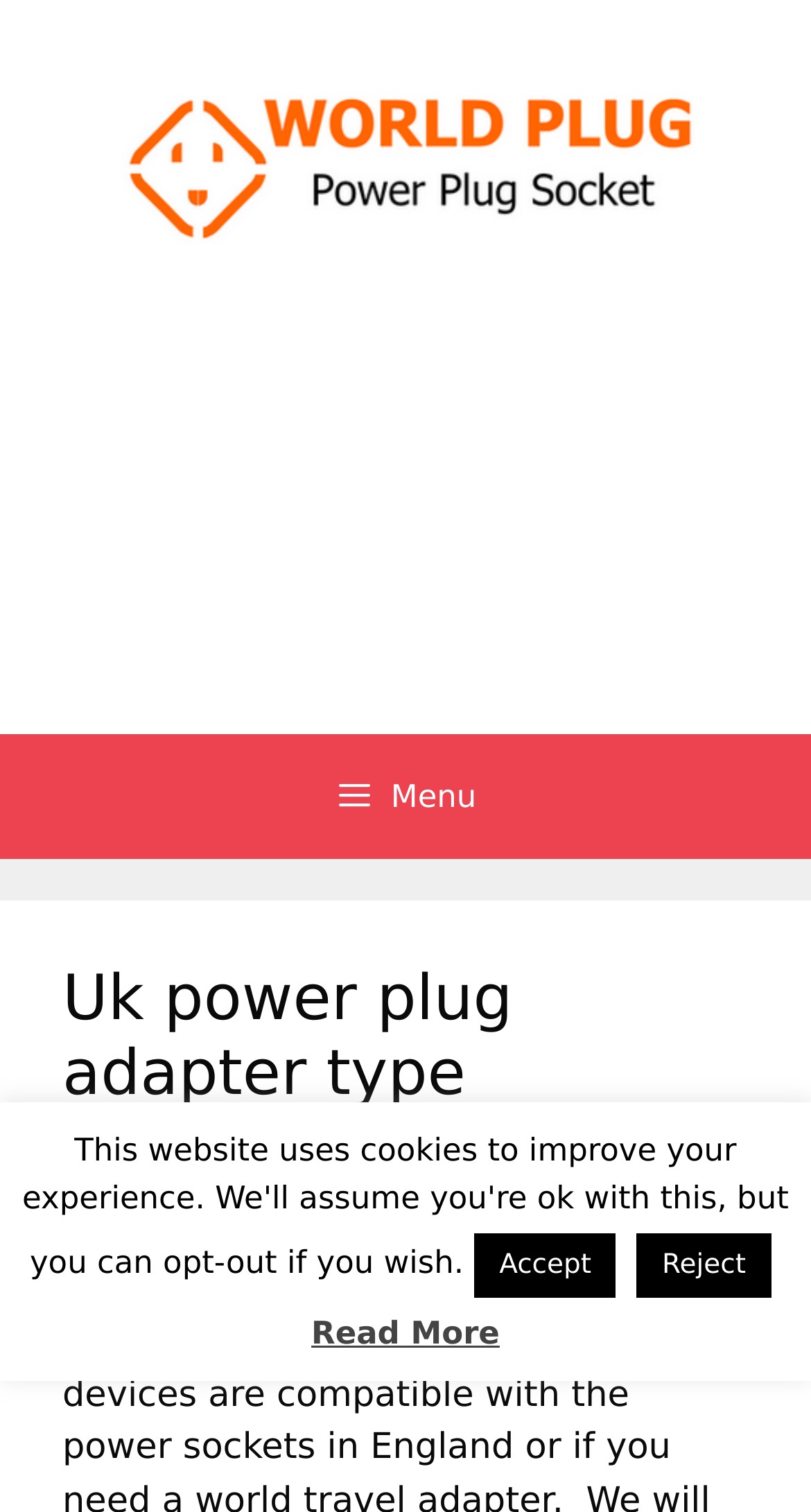Can you extract the headline from the webpage for me?

Uk power plug adapter type